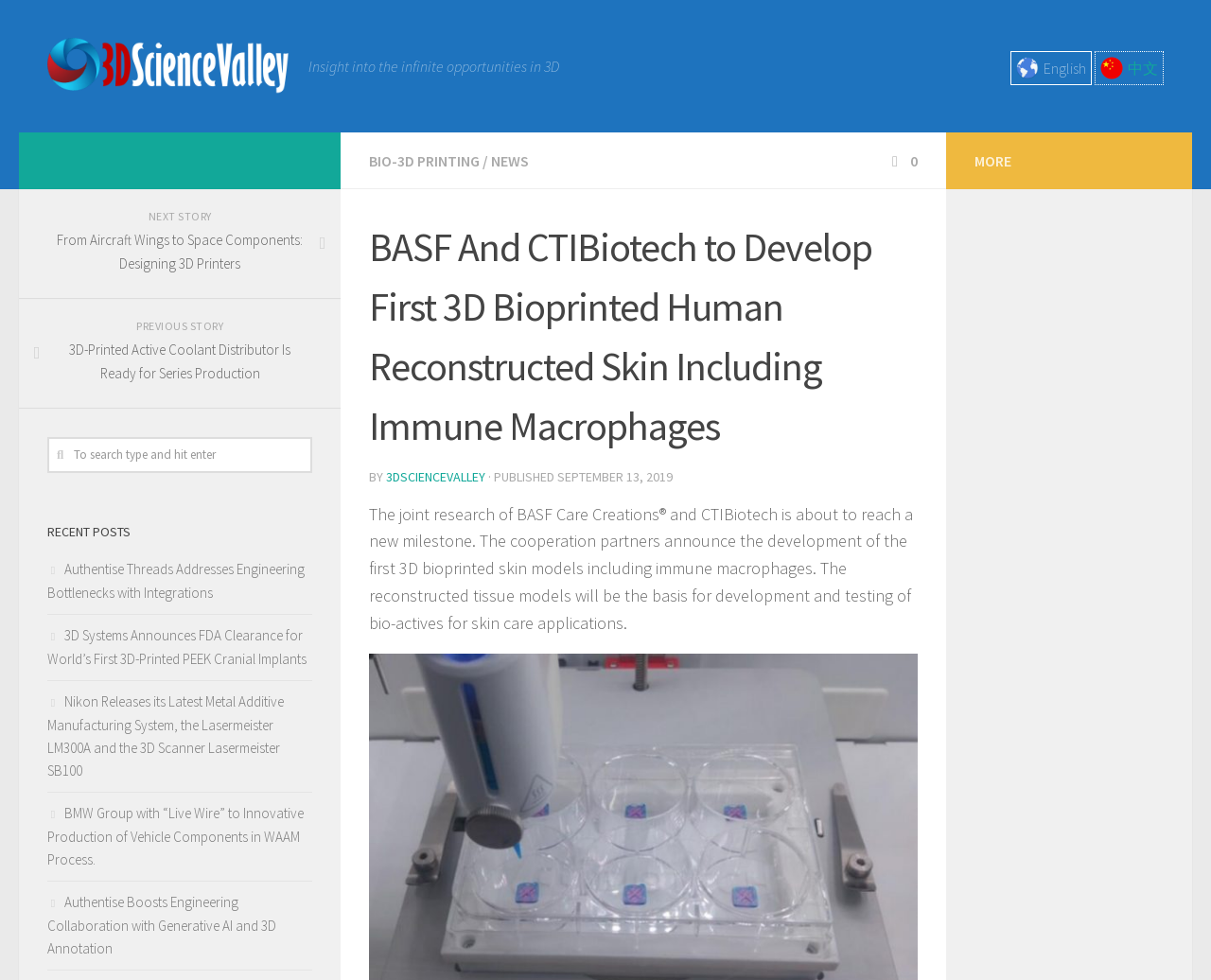How many recent posts are listed?
From the image, provide a succinct answer in one word or a short phrase.

5